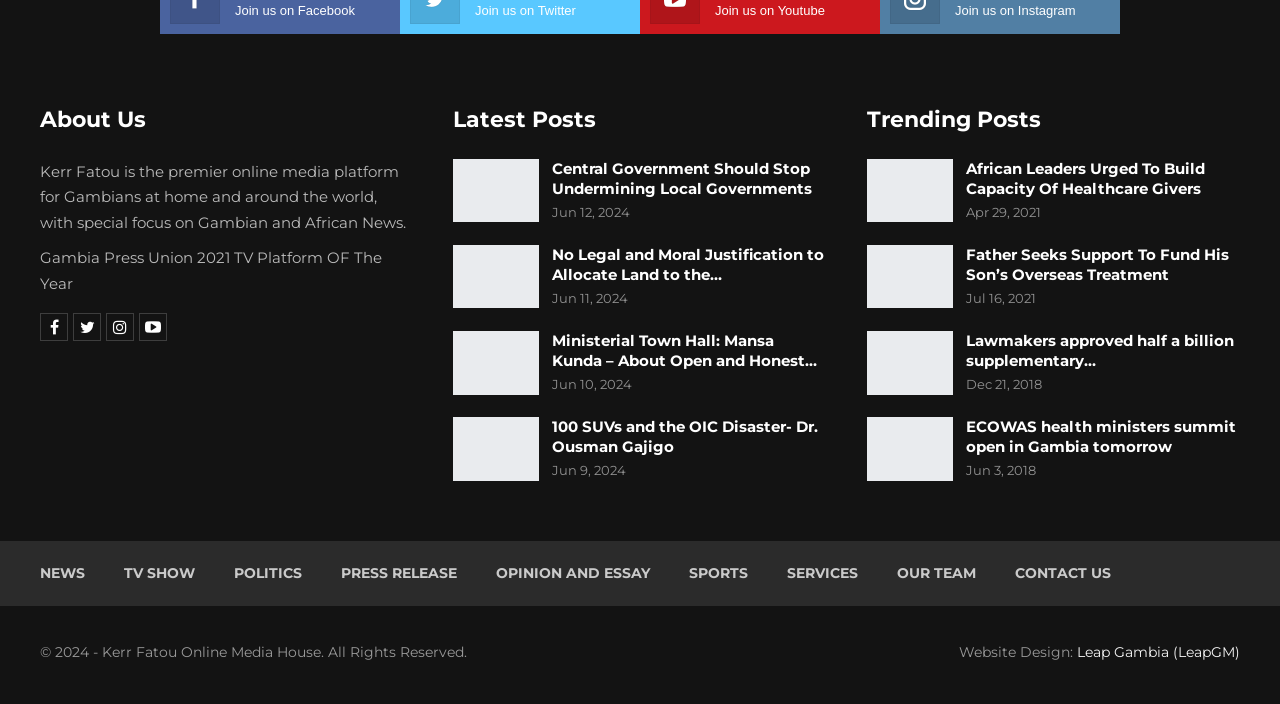Please identify the bounding box coordinates of the clickable area that will allow you to execute the instruction: "Contact US".

[0.793, 0.801, 0.868, 0.827]